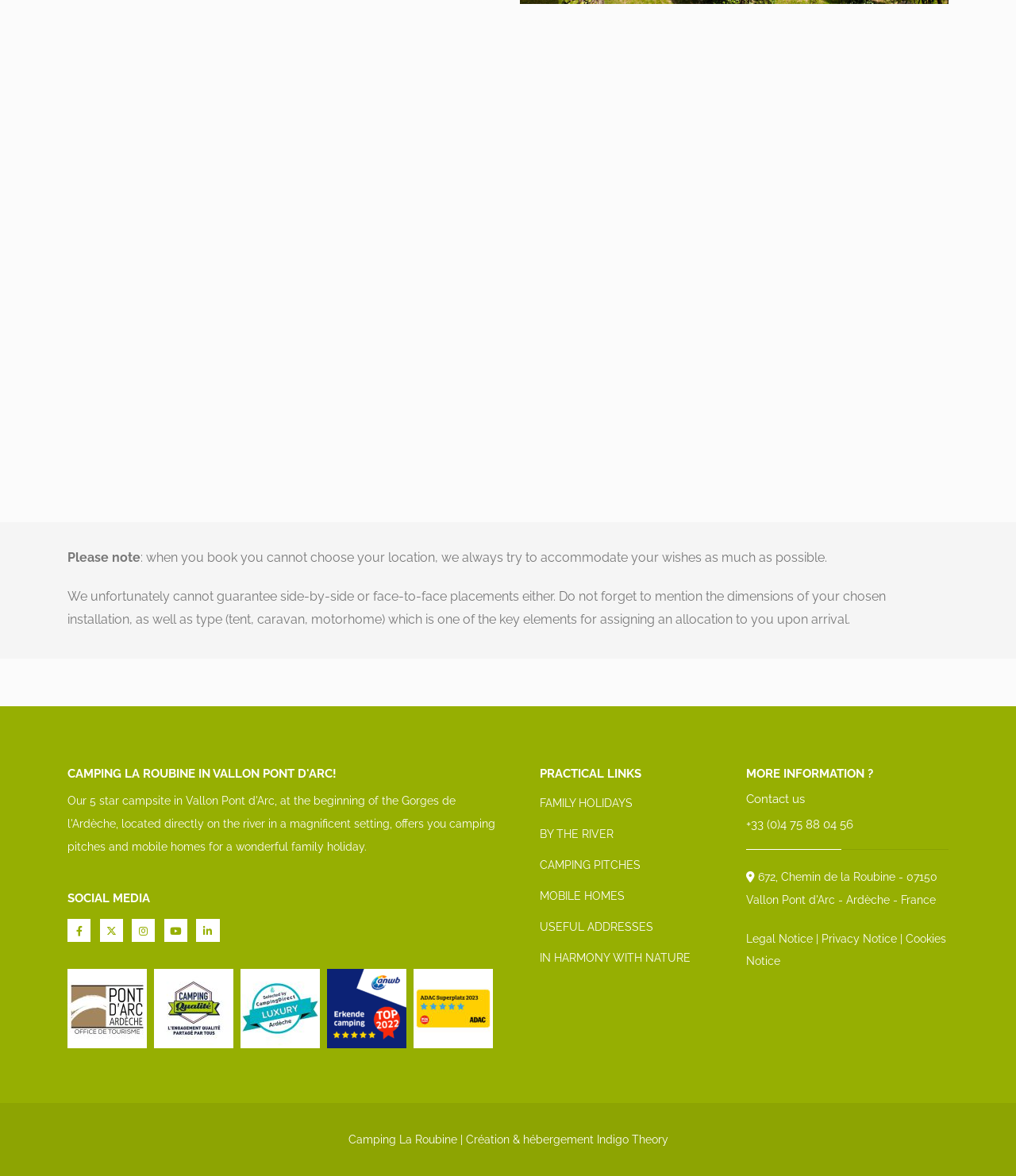Identify the bounding box for the described UI element. Provide the coordinates in (top-left x, top-left y, bottom-right x, bottom-right y) format with values ranging from 0 to 1: IN HARMONY WITH NATURE

[0.531, 0.809, 0.68, 0.82]